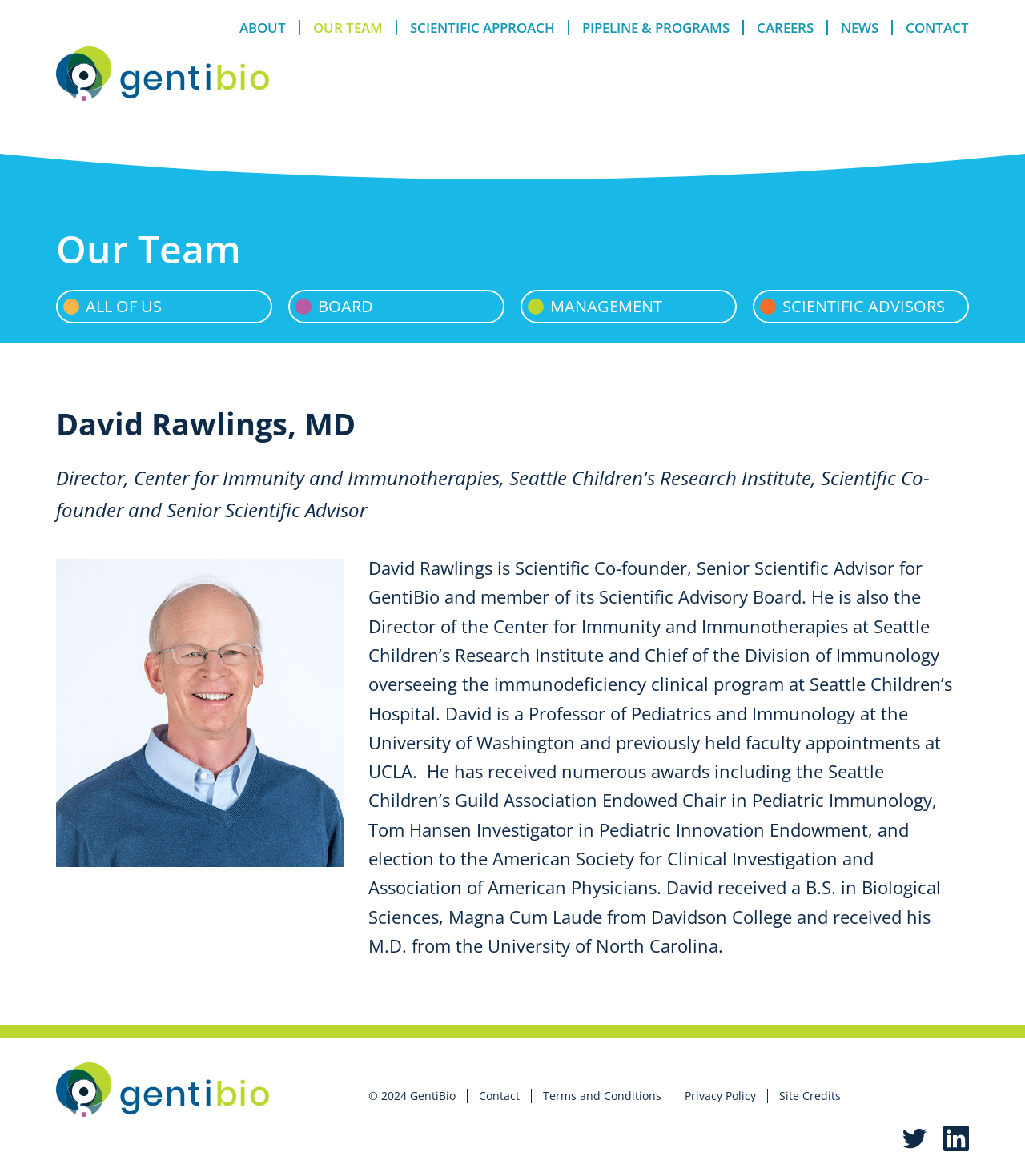What is the year of the copyright mentioned at the bottom of the webpage?
Based on the visual, give a brief answer using one word or a short phrase.

2024